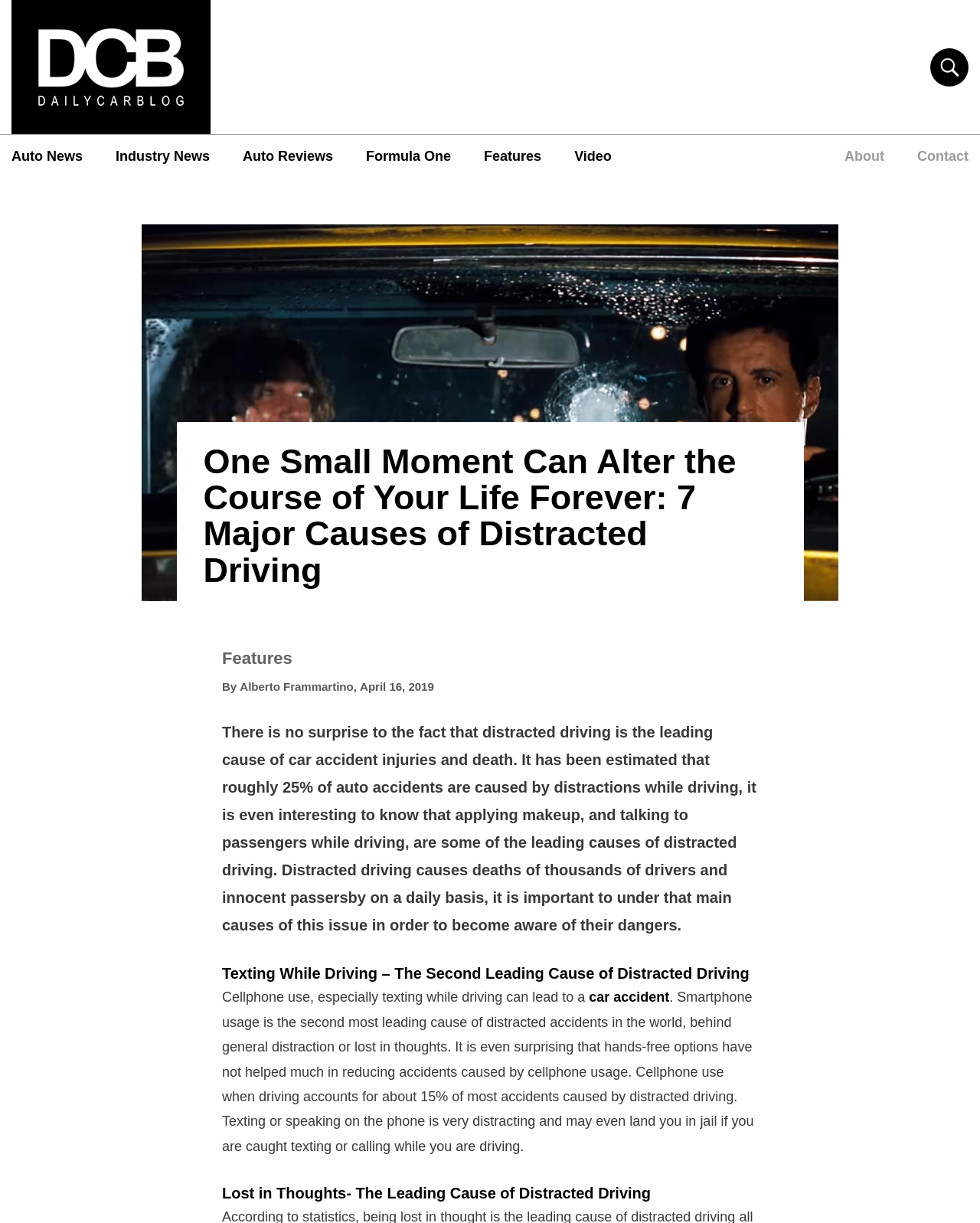Who is the author of the article?
Examine the webpage screenshot and provide an in-depth answer to the question.

The webpage credits Alberto Frammartino as the author of the article, which provides information on the causes and dangers of distracted driving.